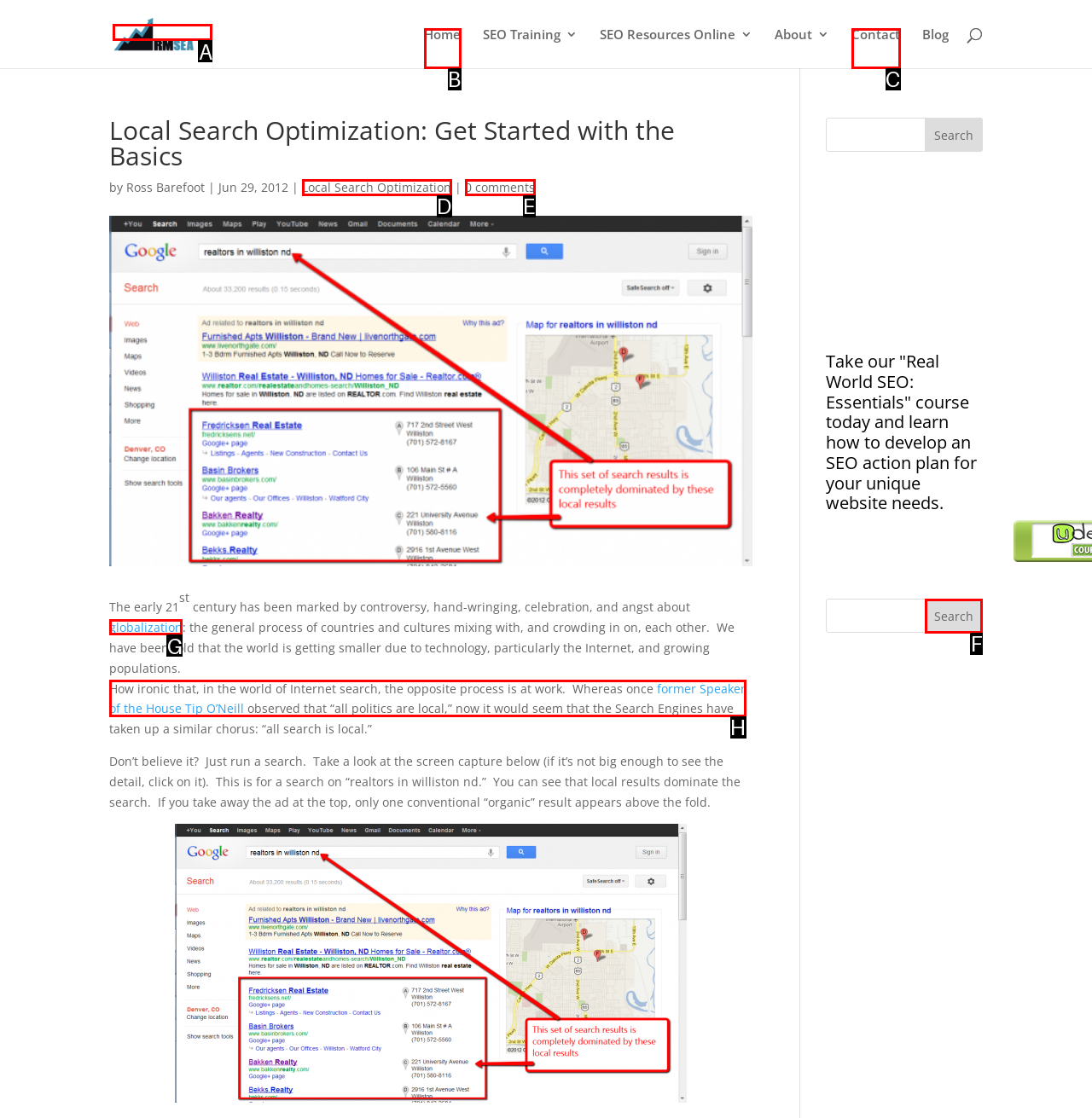For the task: Click on the 'globalization' link, specify the letter of the option that should be clicked. Answer with the letter only.

G